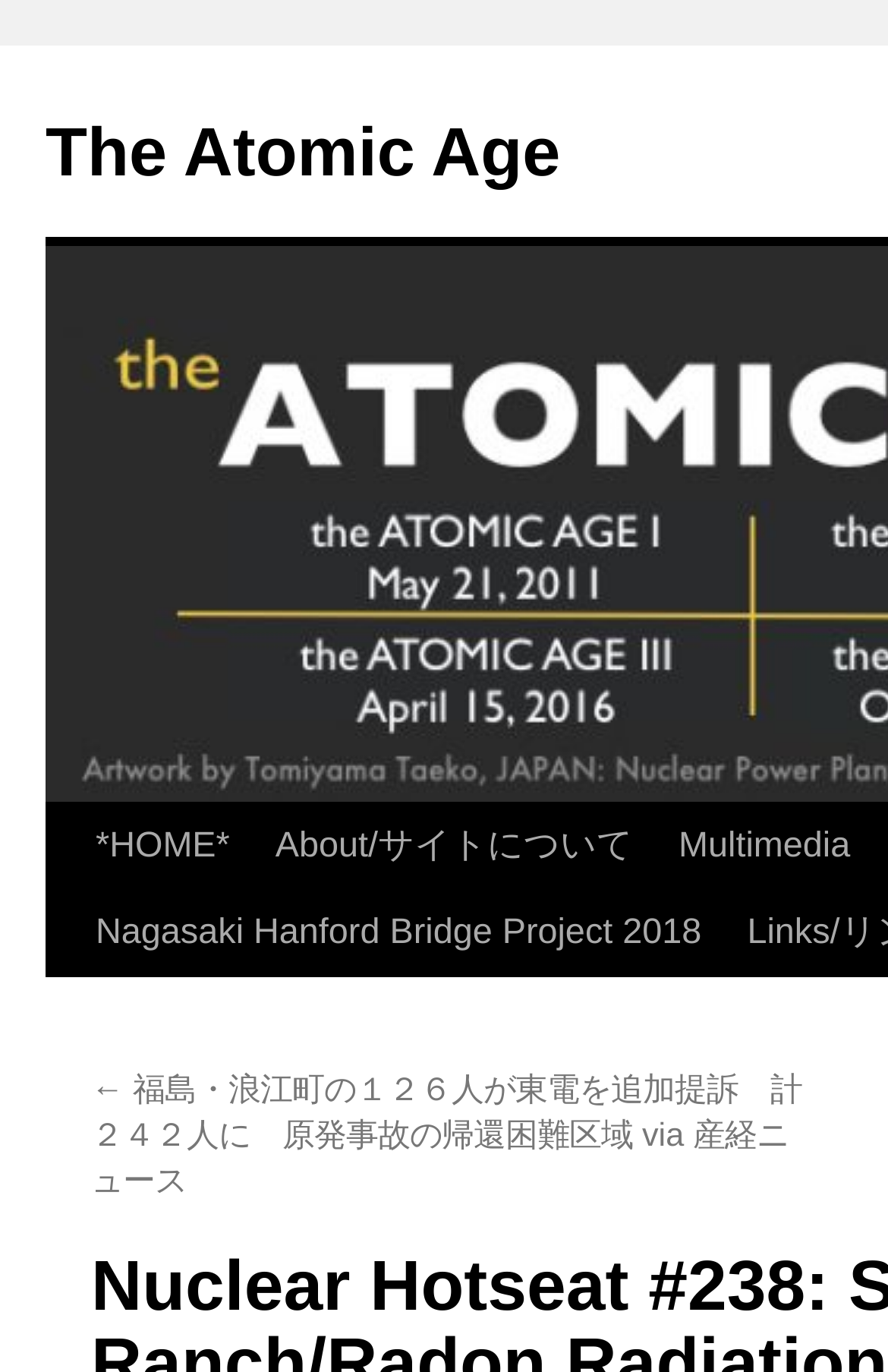Please identify and generate the text content of the webpage's main heading.

Nuclear Hotseat #238: SPECIAL – Porter Ranch/Radon Radiation Risk – Kevin Kamps, Cindy Folkers, Richard Mathews, Terry Lodg via NuclearHotseat